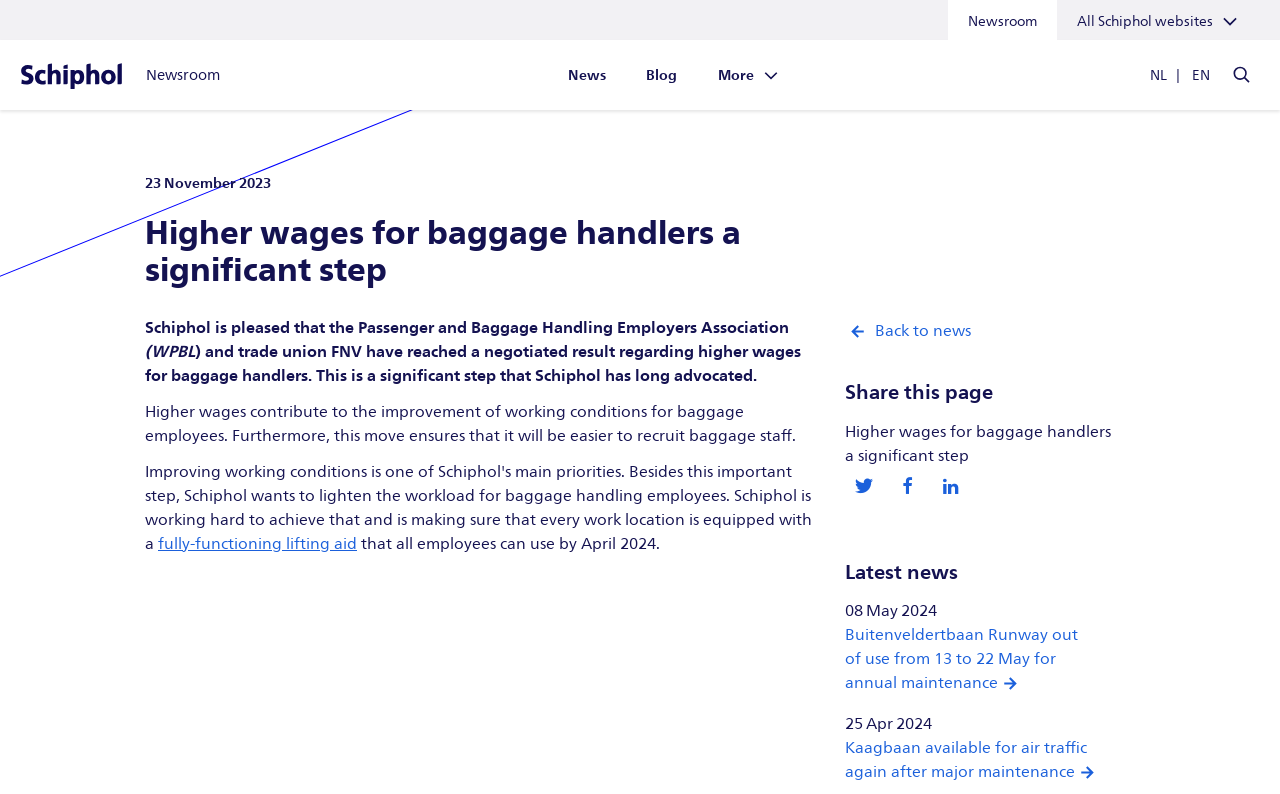Provide the bounding box for the UI element matching this description: "Open dropdown links: More".

[0.554, 0.05, 0.617, 0.139]